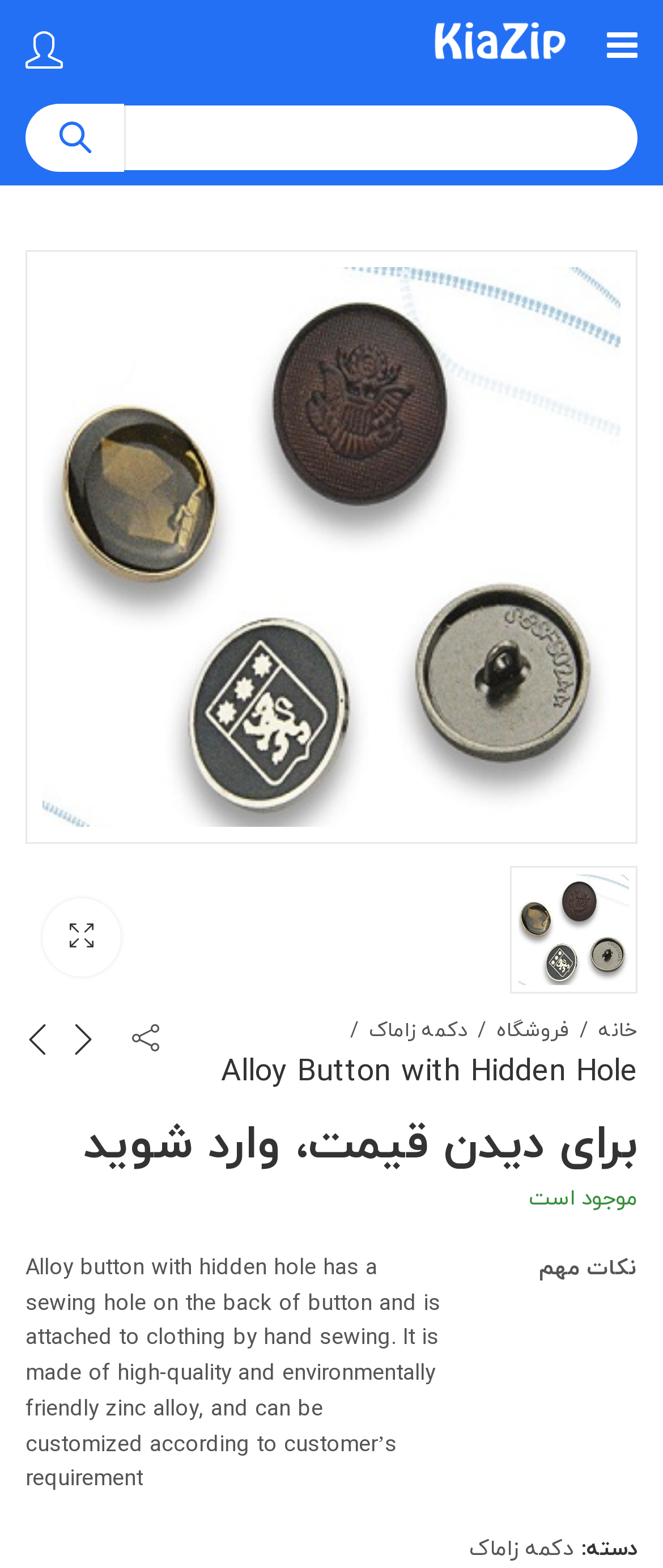Please answer the following question using a single word or phrase: What is the category of the product?

دکمه زاماک